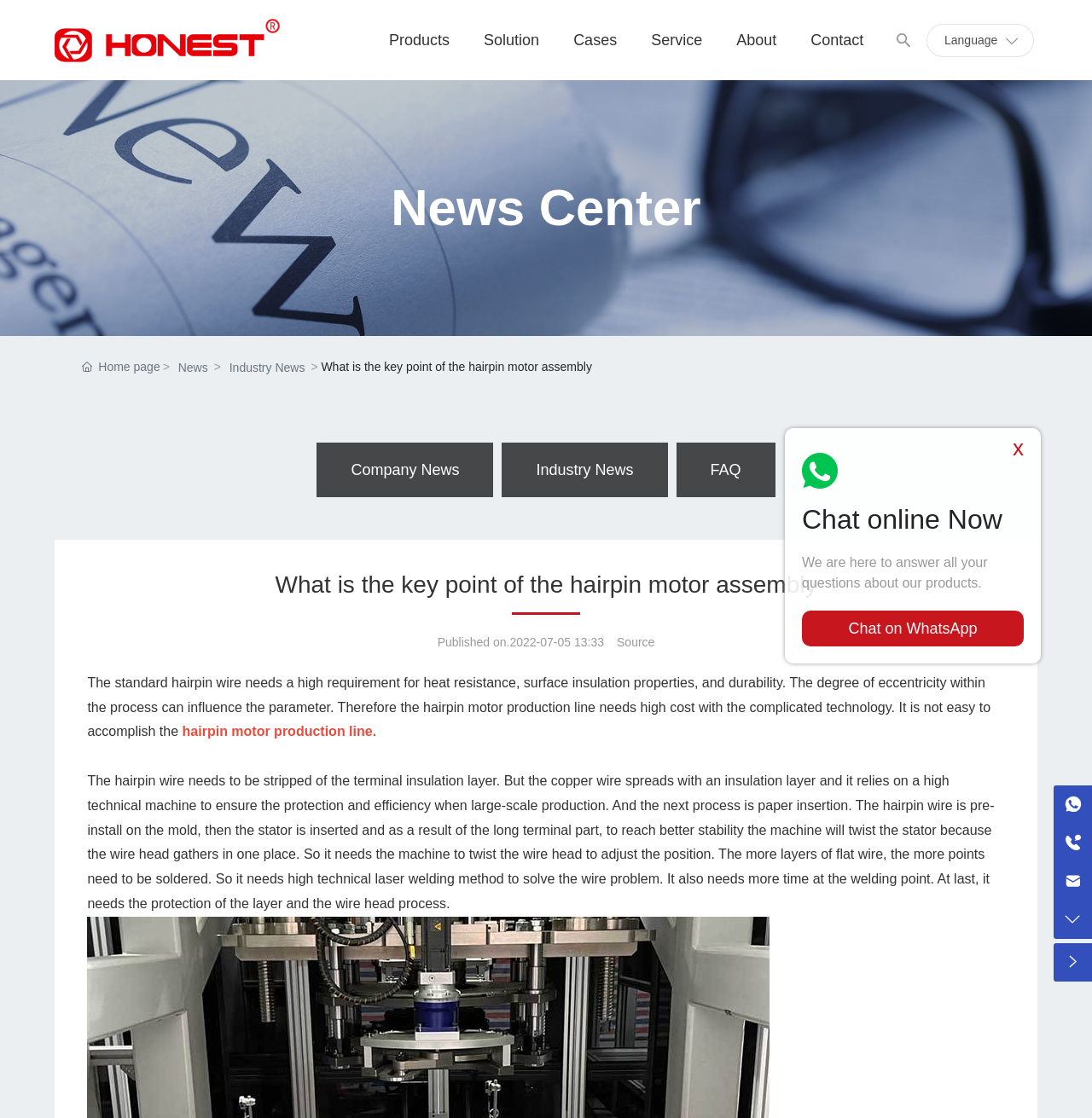Indicate the bounding box coordinates of the element that needs to be clicked to satisfy the following instruction: "Click on the 'hairpin motor production line' link". The coordinates should be four float numbers between 0 and 1, i.e., [left, top, right, bottom].

[0.163, 0.648, 0.341, 0.661]